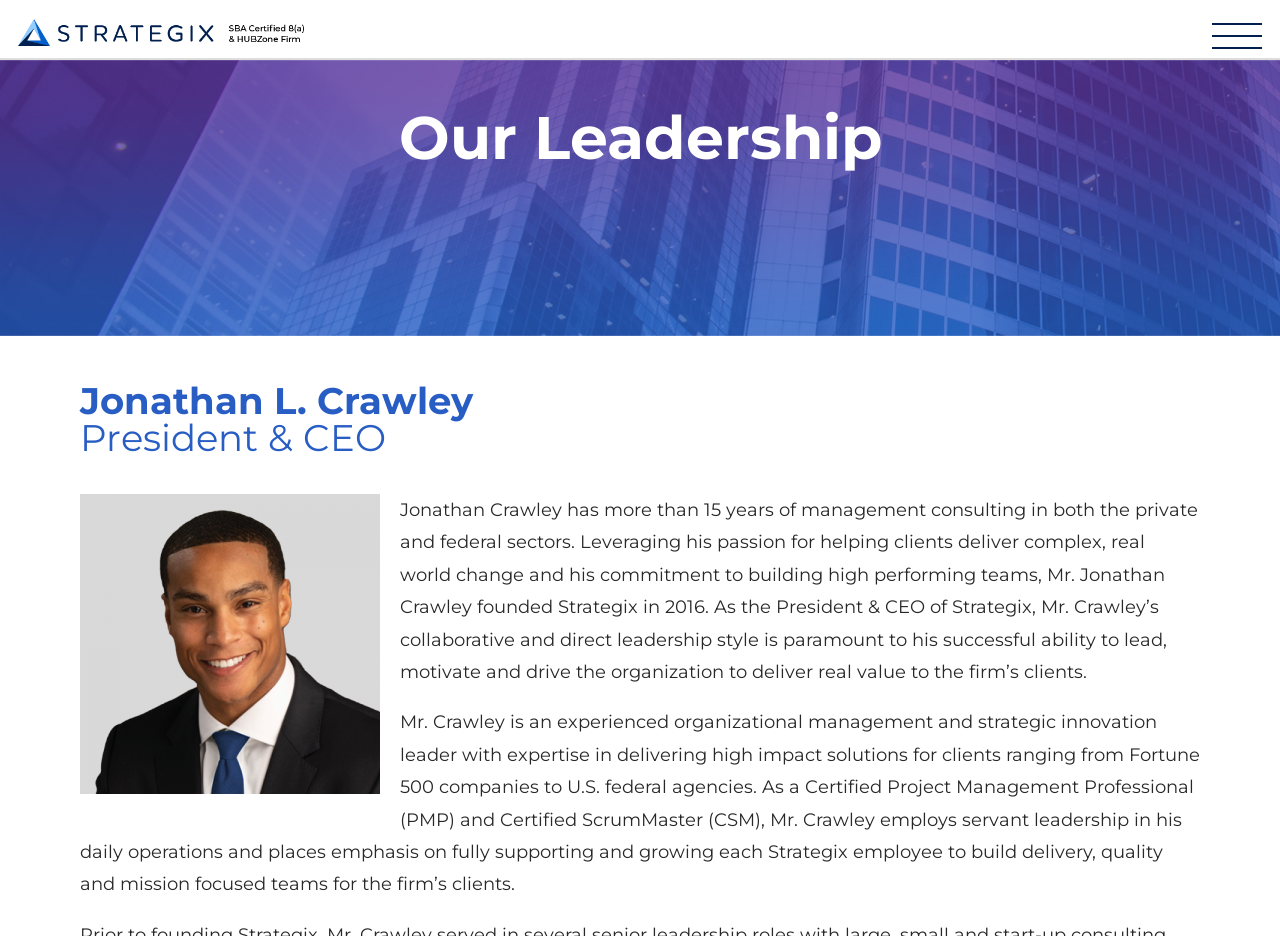From the element description: "aria-label="Google News icon"", extract the bounding box coordinates of the UI element. The coordinates should be expressed as four float numbers between 0 and 1, in the order [left, top, right, bottom].

None